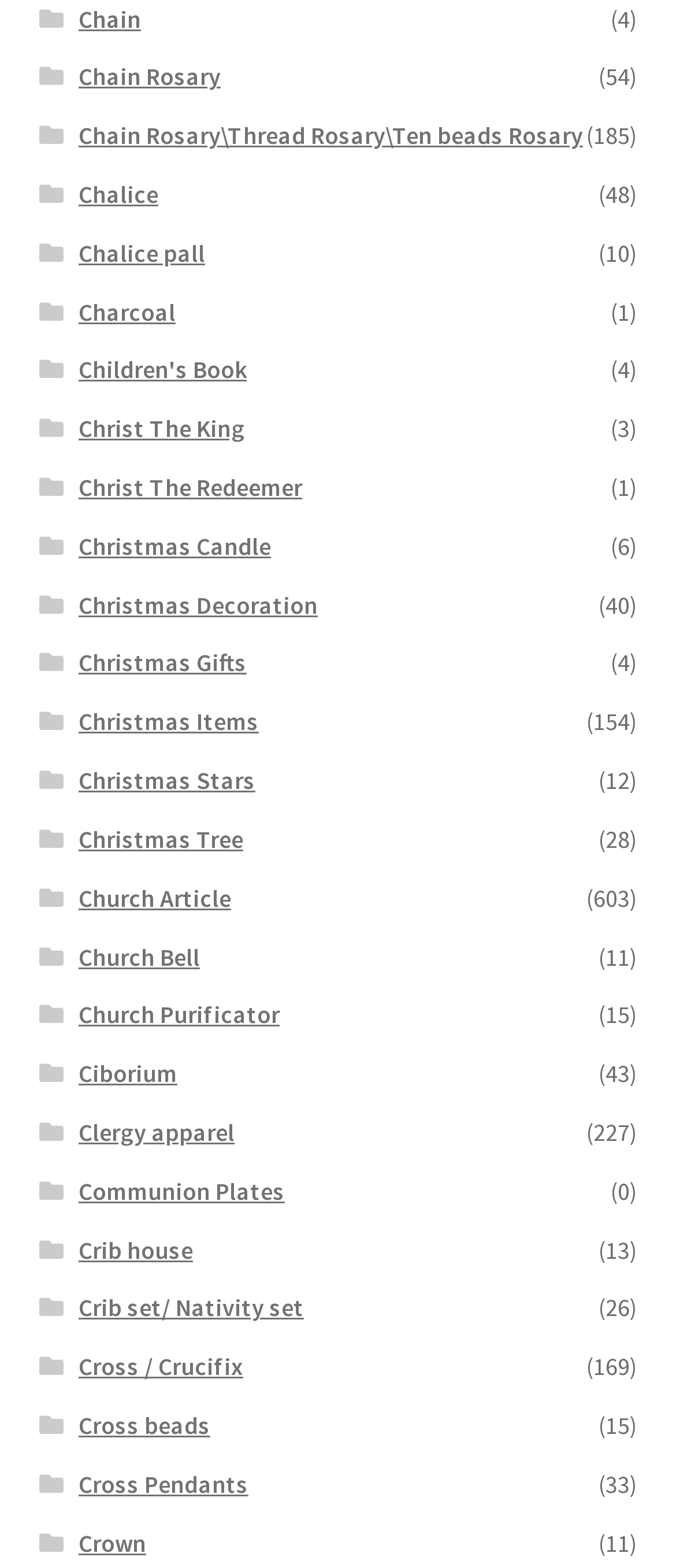Extract the bounding box coordinates for the UI element described as: "Crib set/ Nativity set".

[0.116, 0.824, 0.449, 0.844]